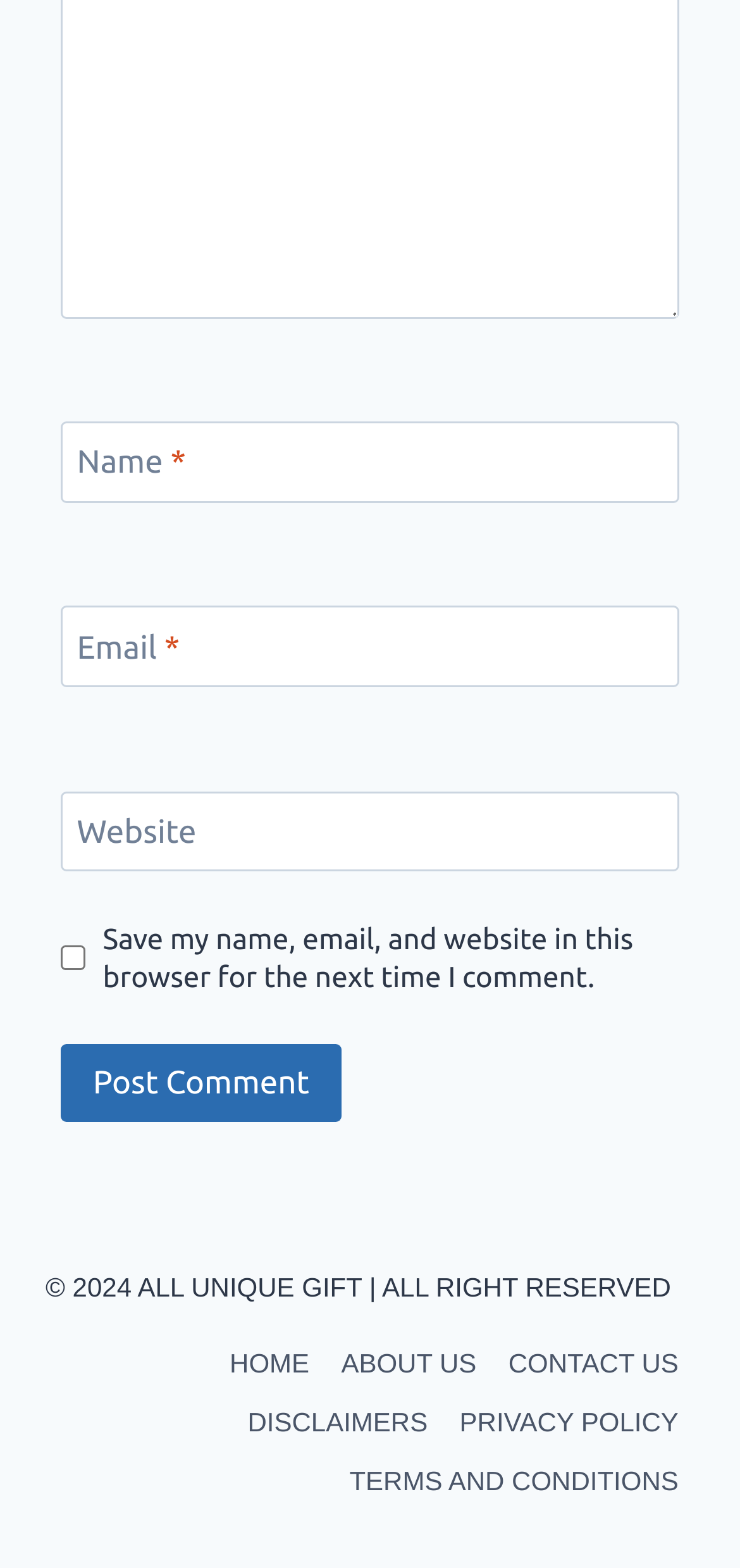Predict the bounding box of the UI element based on the description: "name="submit" value="Post Comment"". The coordinates should be four float numbers between 0 and 1, formatted as [left, top, right, bottom].

[0.082, 0.666, 0.462, 0.715]